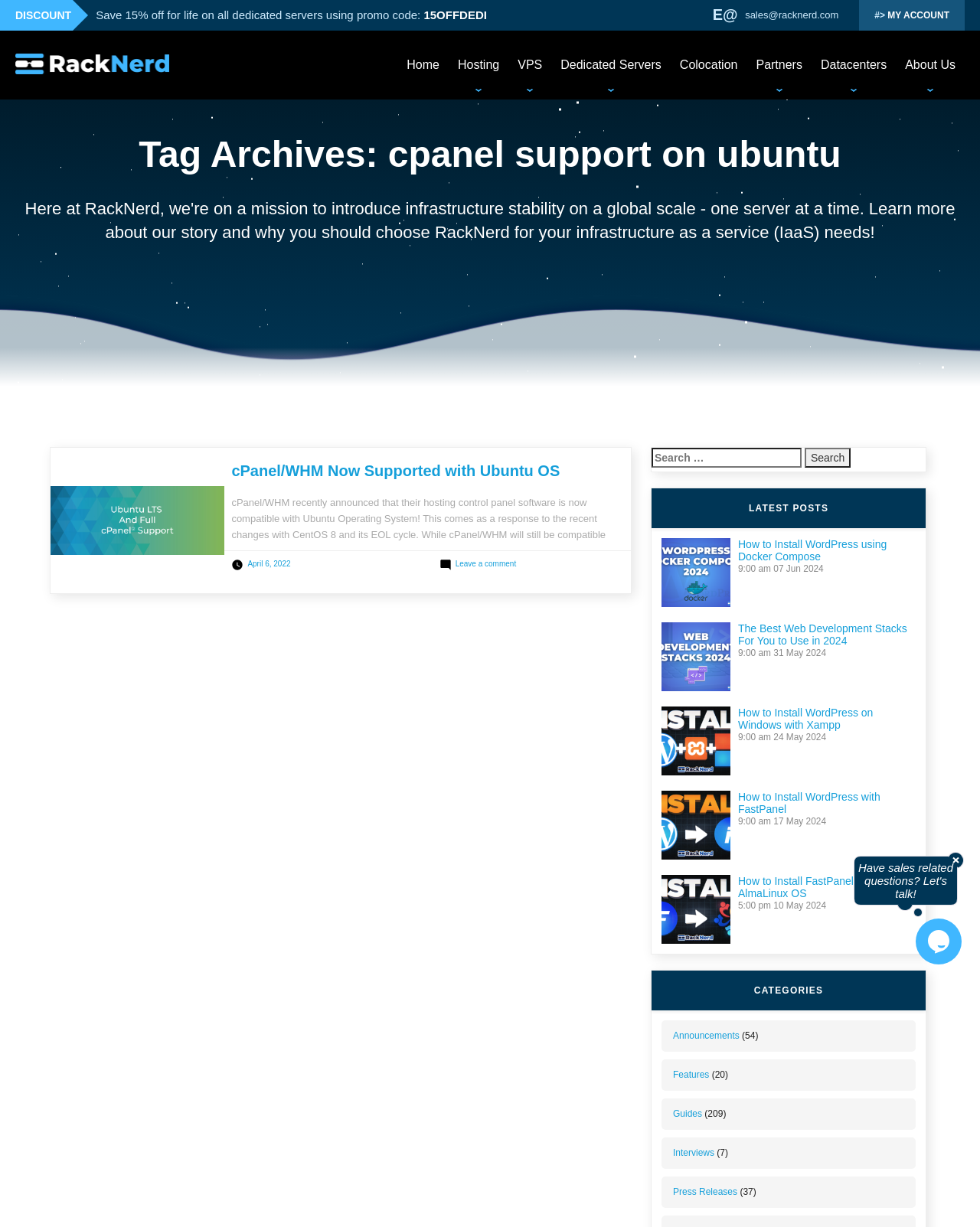Locate the bounding box coordinates of the segment that needs to be clicked to meet this instruction: "Click on the 'Dedicated Servers' link".

[0.563, 0.034, 0.684, 0.072]